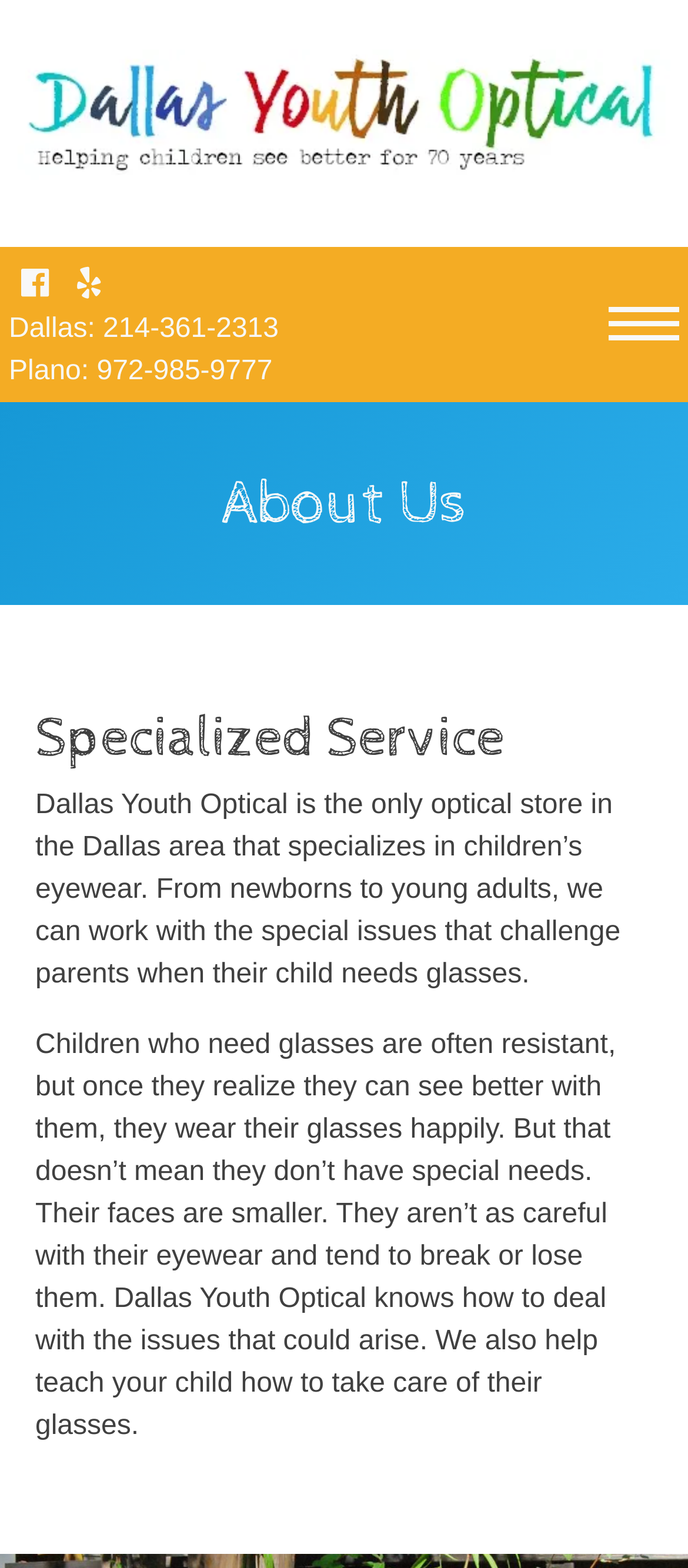Give a detailed overview of the webpage's appearance and contents.

The webpage is about Dallas Youth Optical, an optical store specializing in children's eyewear in the Dallas area. At the top left, there is a "Skip to content" link. Next to it, on the top center, is the Dallas Youth Optical logo, which is also a link. Below the logo, there are two empty links side by side. 

On the top right, there is a section with contact information, including two lines of text, "Dallas:" and "Plano:", each followed by a phone number link. 

Below the contact information, there is a large heading "About Us" that spans most of the width of the page. Underneath, there is a section with a heading "Specialized Service" that is slightly narrower than the "About Us" heading. 

The main content of the page is a two-paragraph text that describes the specialized service of Dallas Youth Optical. The text explains that the store caters to children's special needs, including their smaller faces and tendency to break or lose their glasses. It also mentions that the store teaches children how to take care of their glasses.